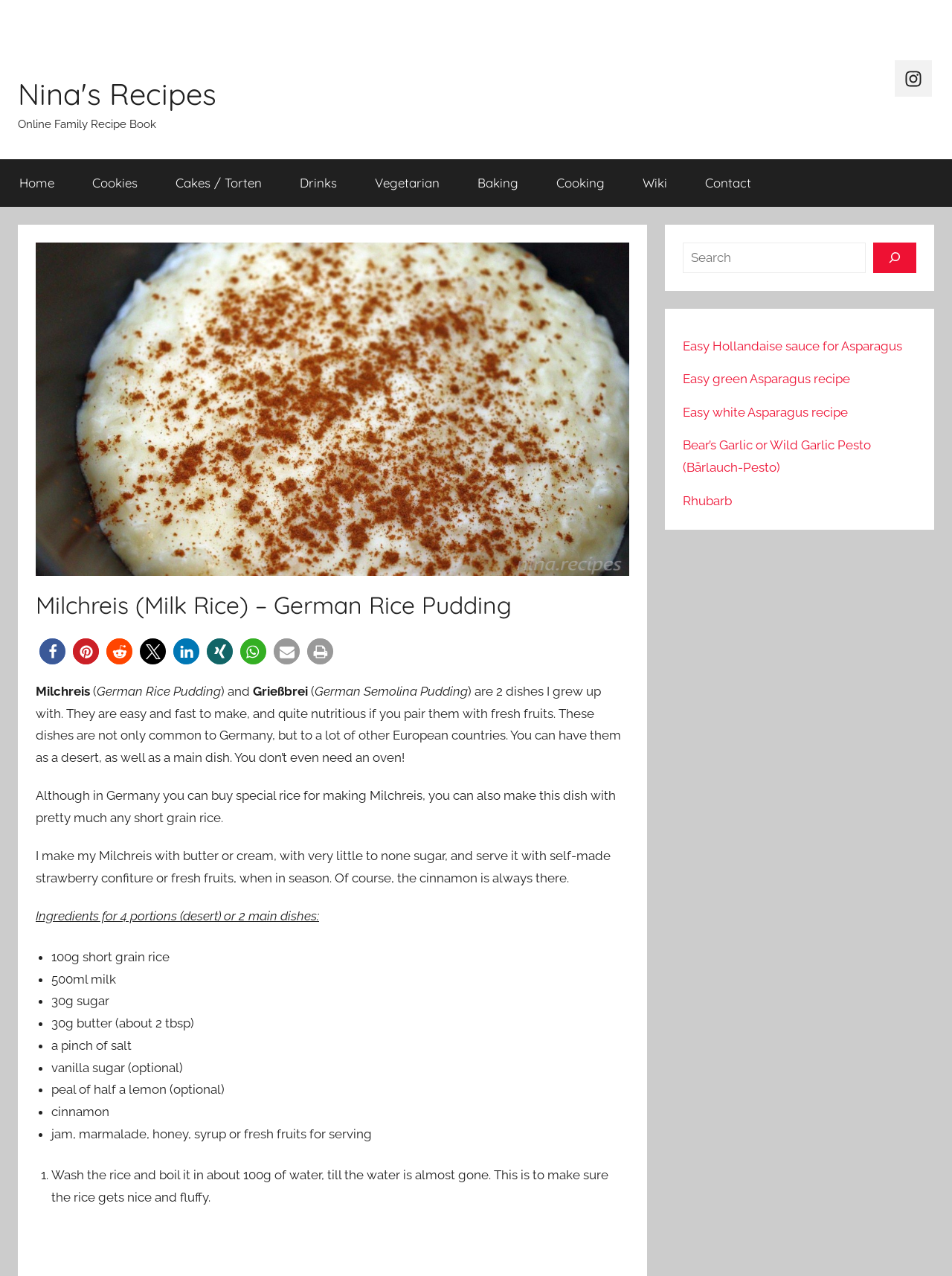Find the bounding box coordinates of the clickable area required to complete the following action: "Click on the Nina's Recipes logo".

[0.019, 0.022, 0.062, 0.034]